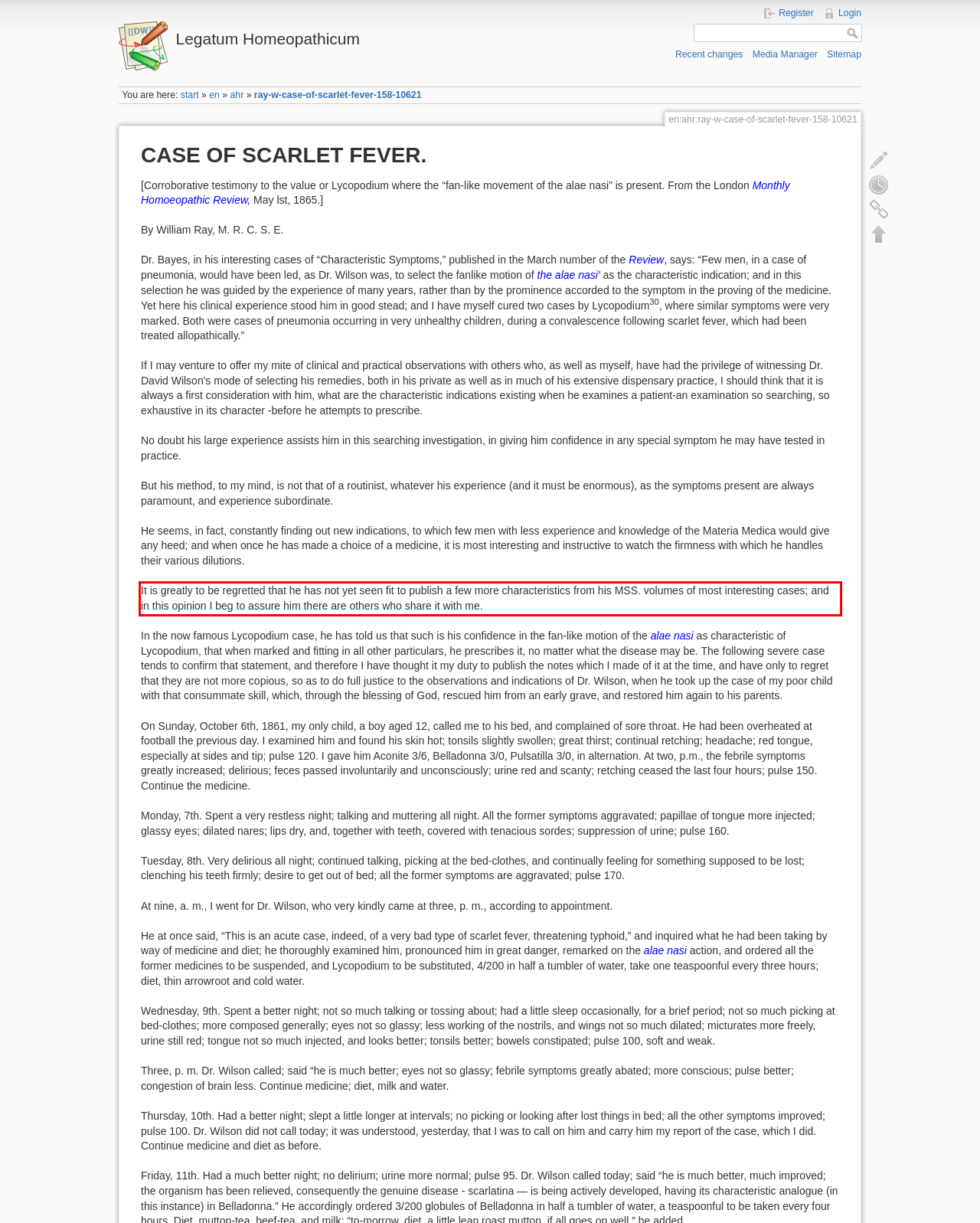By examining the provided screenshot of a webpage, recognize the text within the red bounding box and generate its text content.

It is greatly to be regretted that he has not yet seen fit to publish a few more characteristics from his MSS. volumes of most interesting cases; and in this opinion I beg to assure him there are others who share it with me.